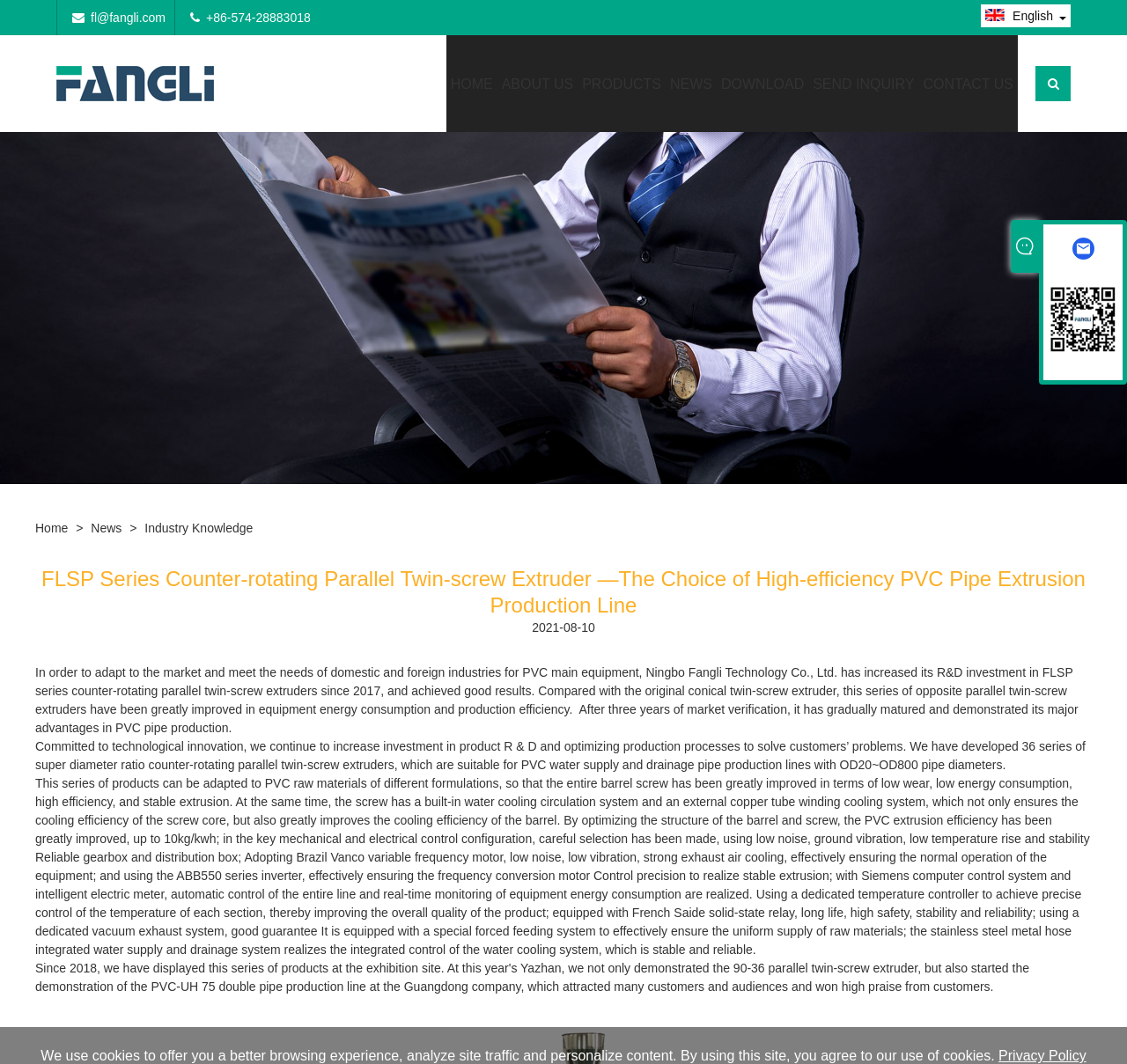Based on the element description: "About Us", identify the UI element and provide its bounding box coordinates. Use four float numbers between 0 and 1, [left, top, right, bottom].

[0.441, 0.033, 0.513, 0.124]